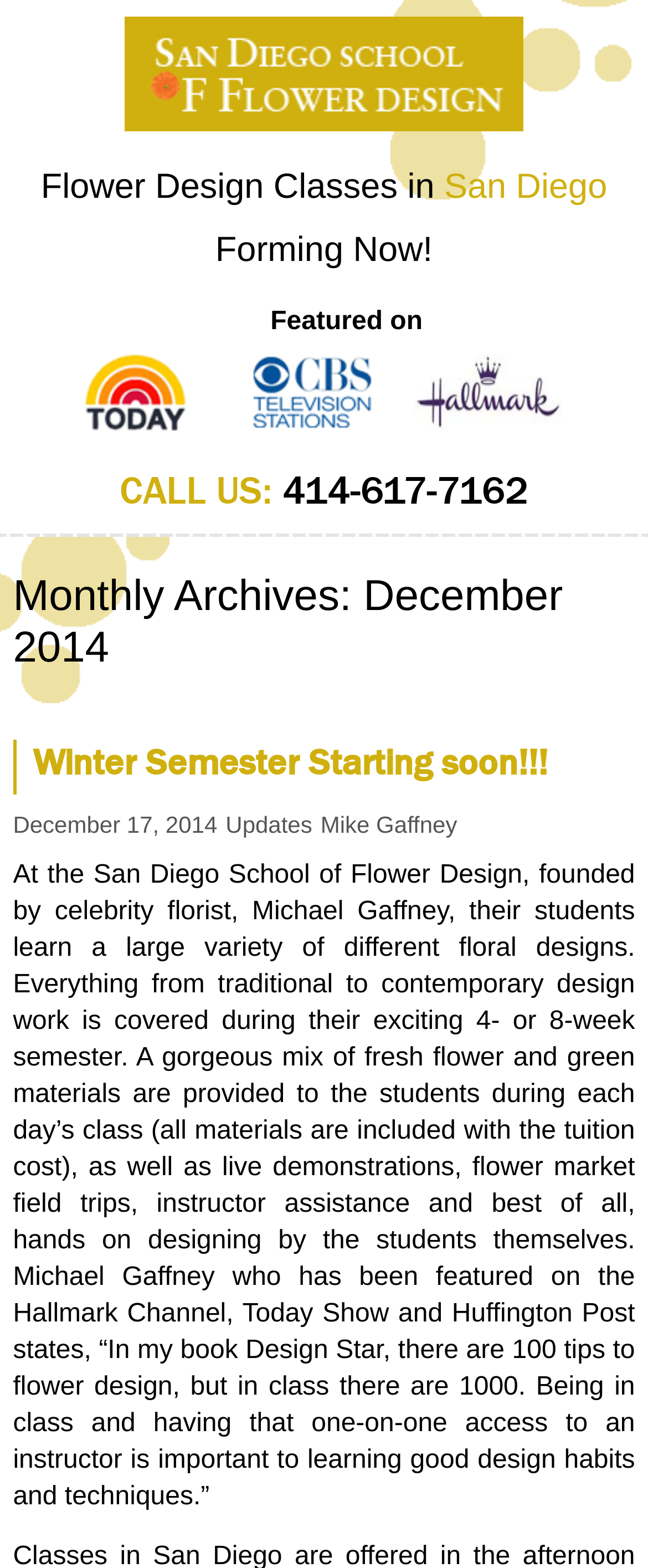Using the format (top-left x, top-left y, bottom-right x, bottom-right y), provide the bounding box coordinates for the described UI element. All values should be floating point numbers between 0 and 1: Mike Gaffney

[0.495, 0.517, 0.706, 0.534]